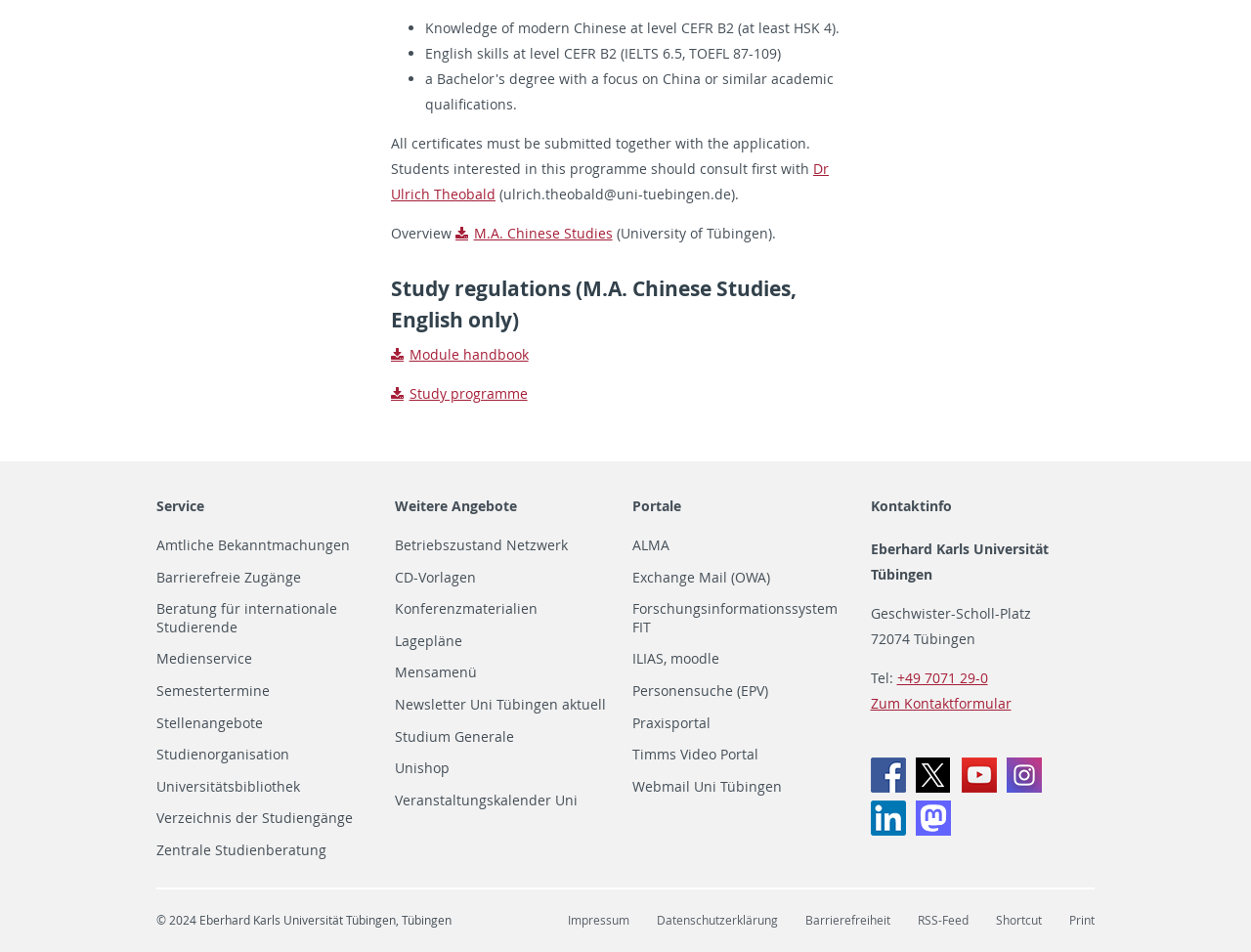Please specify the coordinates of the bounding box for the element that should be clicked to carry out this instruction: "Go to the service page". The coordinates must be four float numbers between 0 and 1, formatted as [left, top, right, bottom].

[0.125, 0.521, 0.304, 0.542]